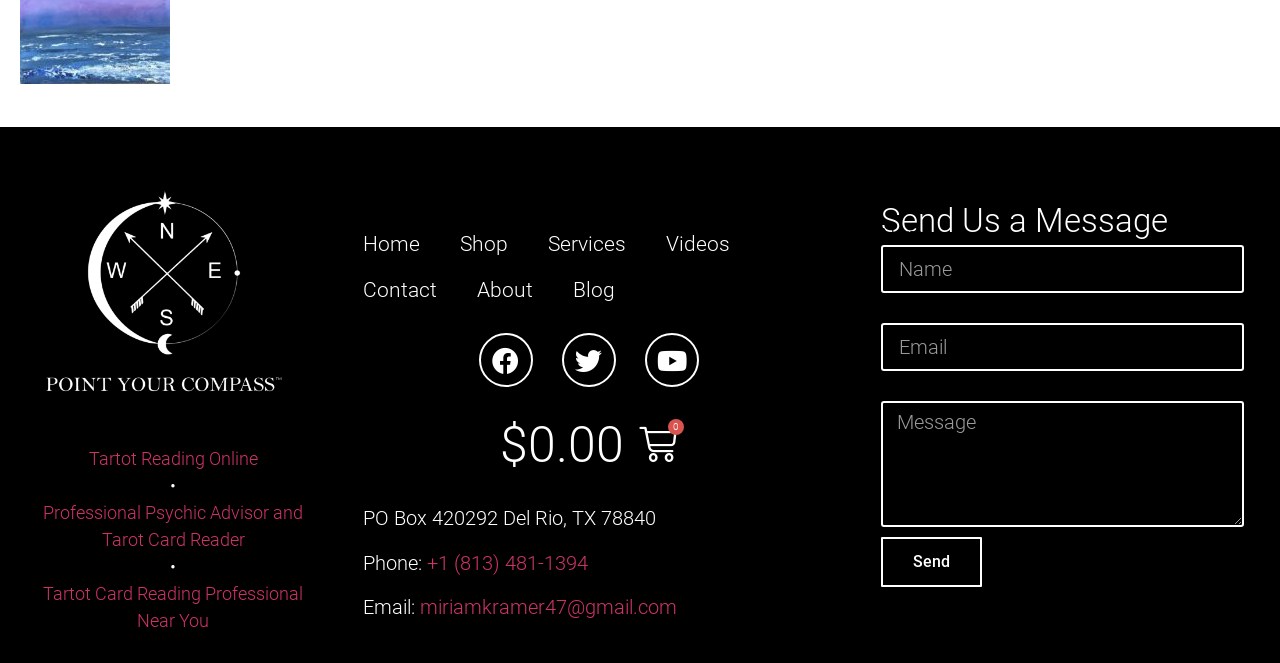Identify the bounding box for the element characterized by the following description: "Twitter".

[0.439, 0.503, 0.481, 0.584]